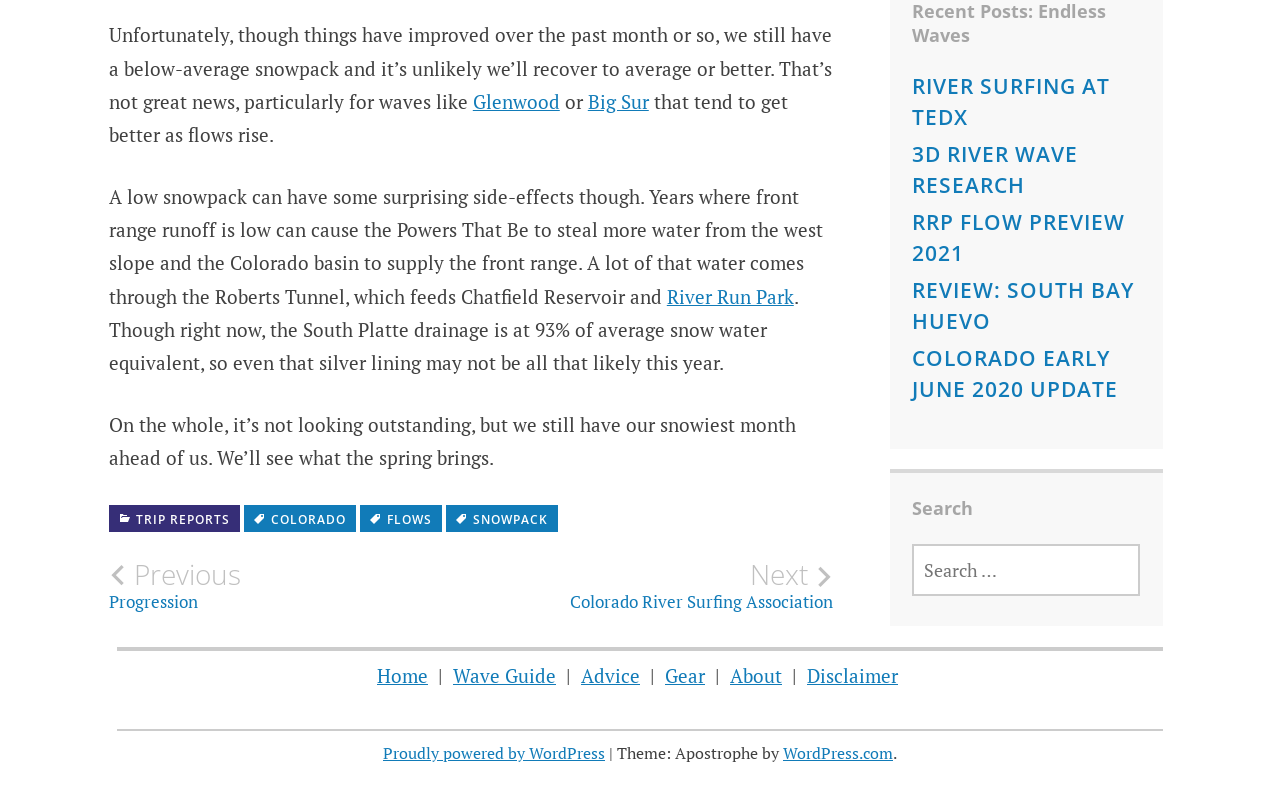Locate the bounding box of the UI element based on this description: "Trip Reports". Provide four float numbers between 0 and 1 as [left, top, right, bottom].

[0.085, 0.627, 0.187, 0.66]